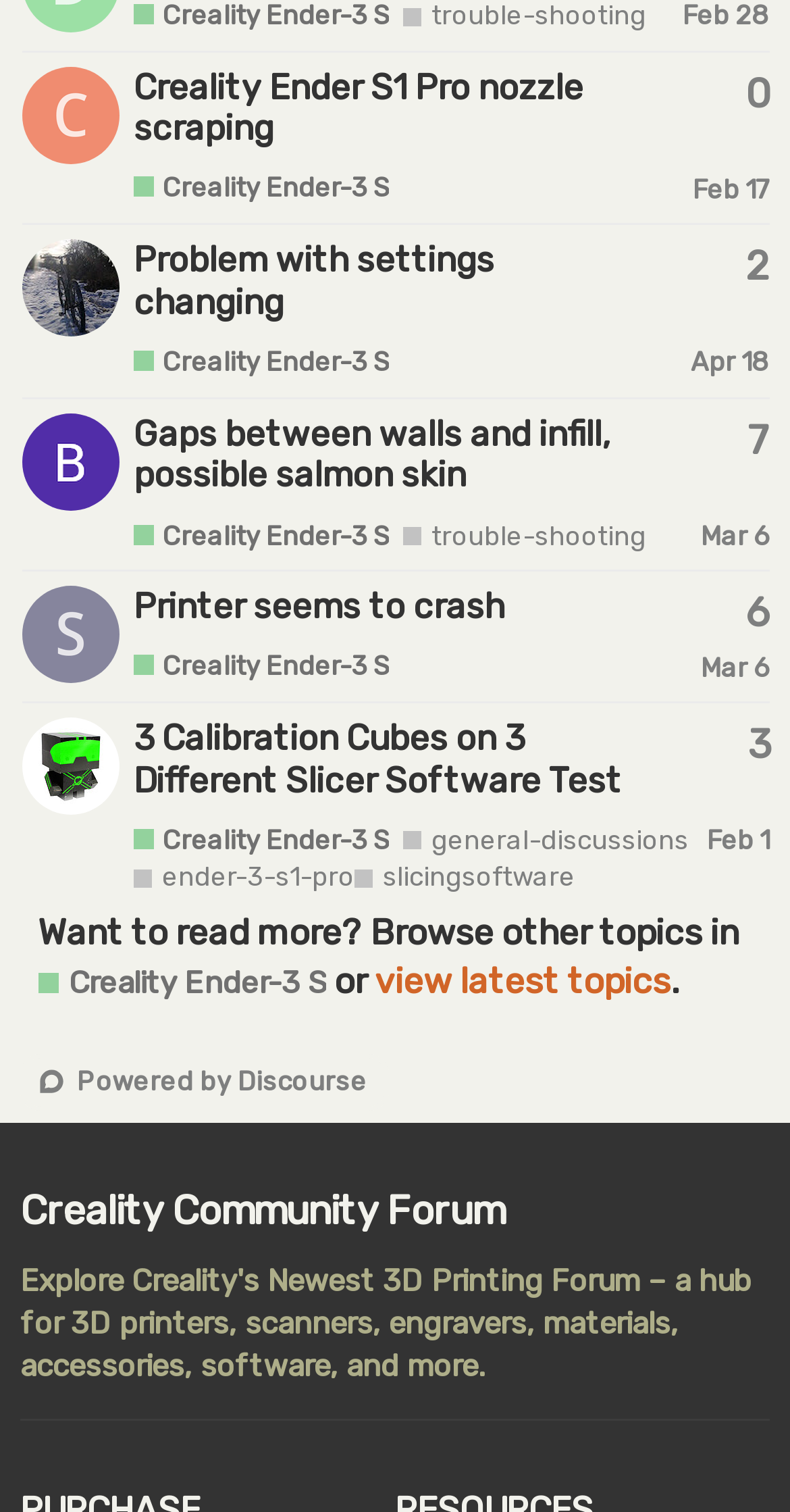Using the information in the image, give a comprehensive answer to the question: 
What is the date of the latest post in the topic 'Printer seems to crash'?

The topic 'Printer seems to crash' is listed with the information 'Created: Mar 4, 2024 12:05 pm Latest: Mar 6, 2024 9:32 pm'.